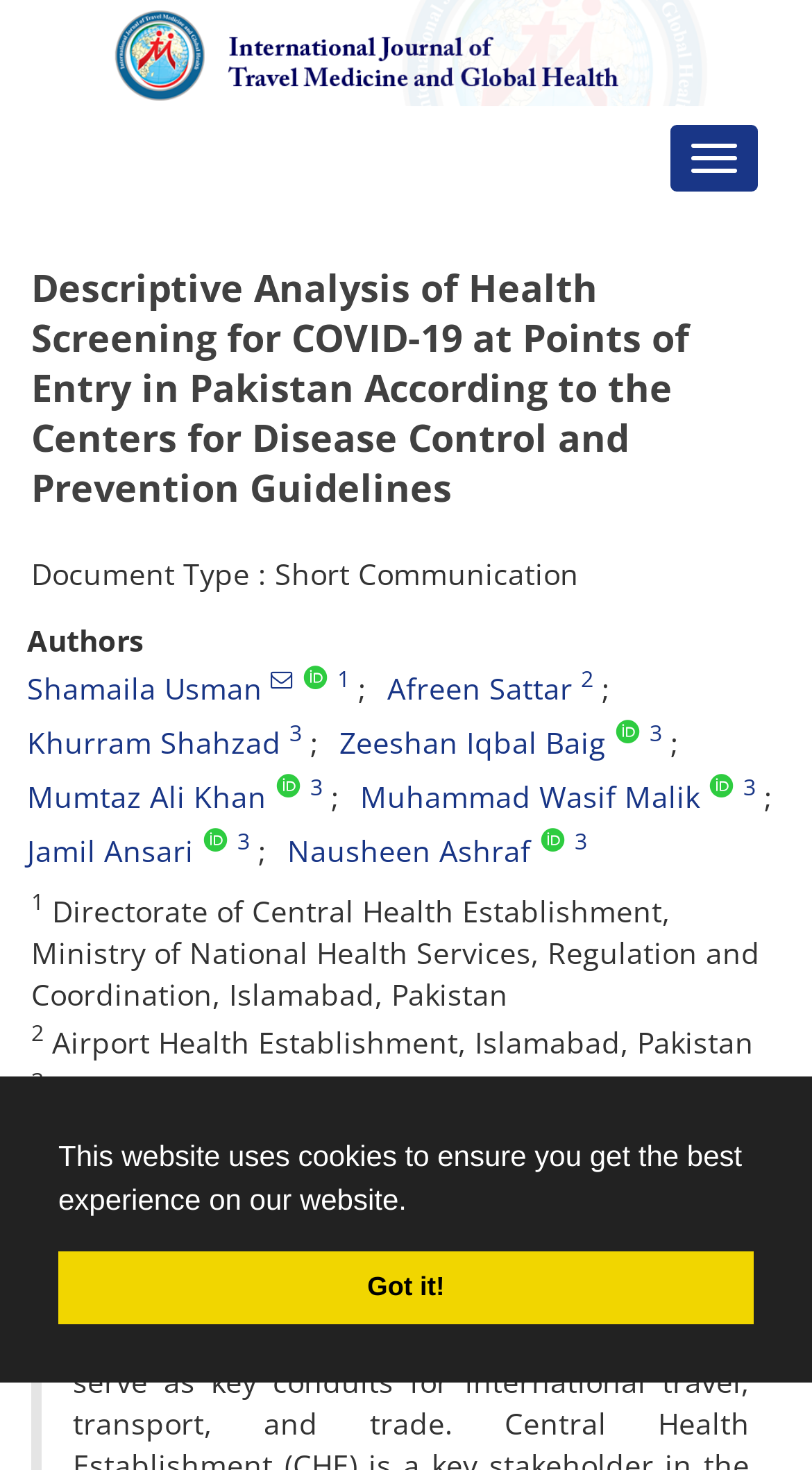Please specify the bounding box coordinates of the clickable region to carry out the following instruction: "View the authors". The coordinates should be four float numbers between 0 and 1, in the format [left, top, right, bottom].

[0.033, 0.422, 0.177, 0.448]